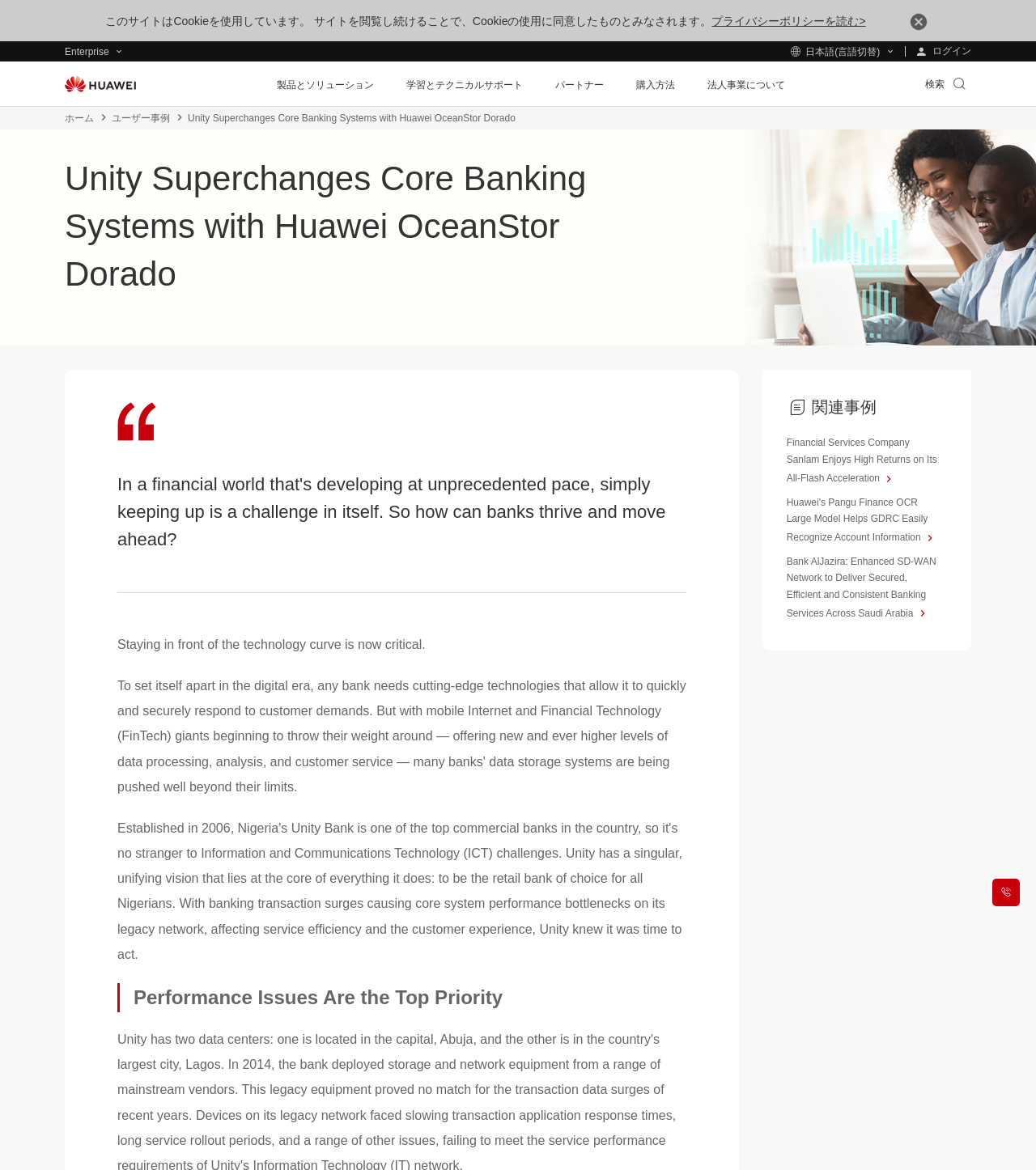Please specify the bounding box coordinates for the clickable region that will help you carry out the instruction: "Go to the home page".

[0.062, 0.093, 0.108, 0.109]